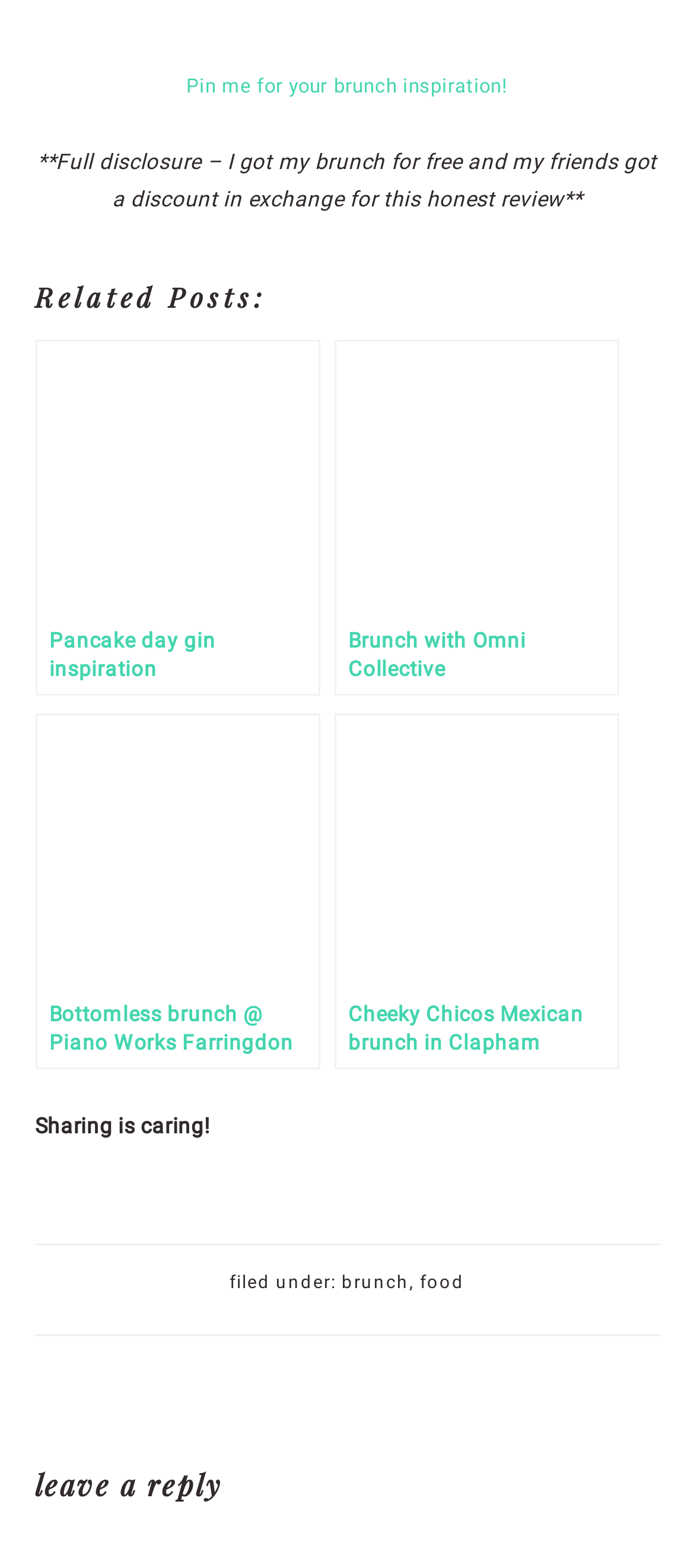How many categories is the post filed under?
Please provide a single word or phrase in response based on the screenshot.

2